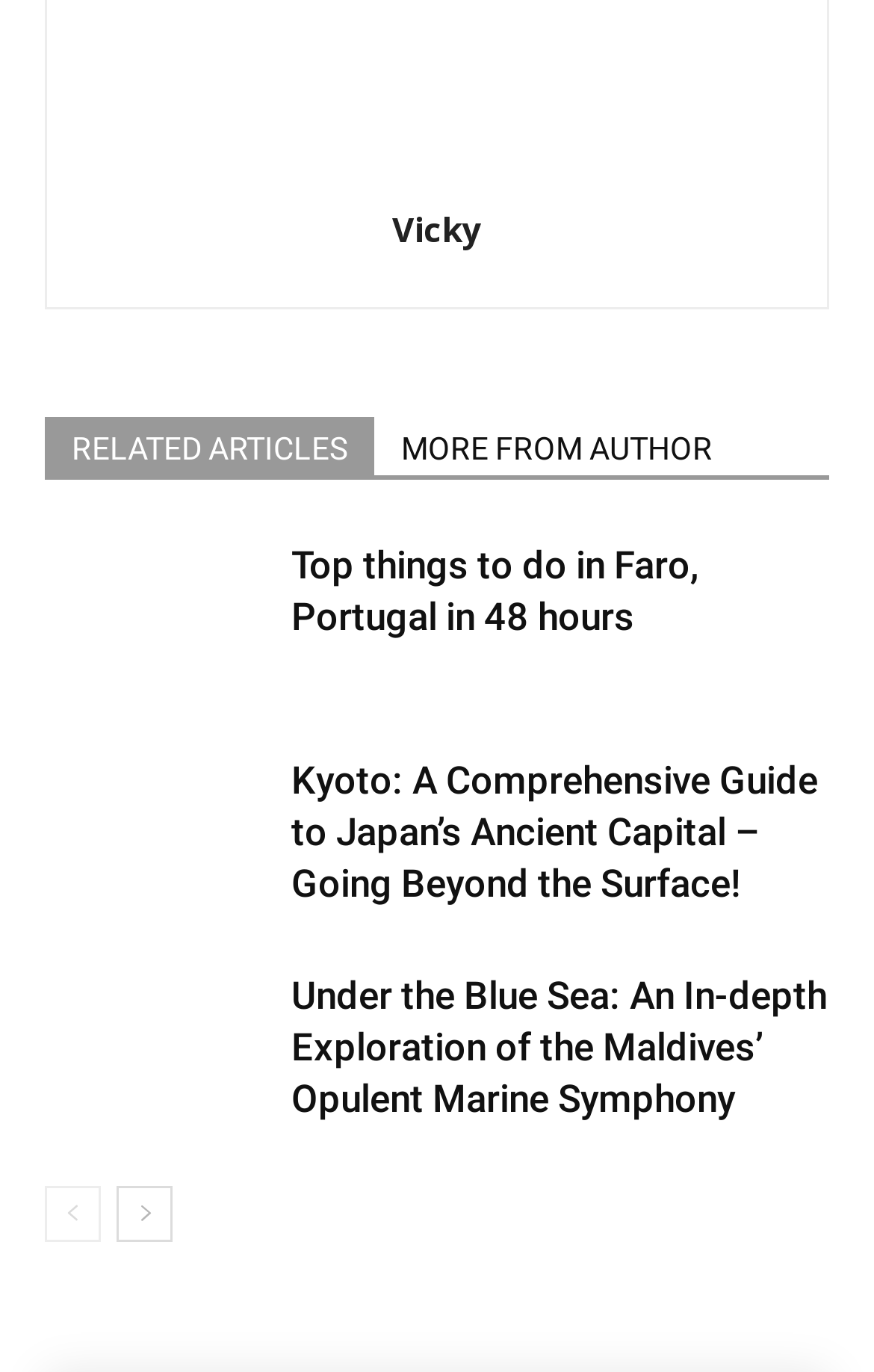Are there images on this page?
Refer to the screenshot and deliver a thorough answer to the question presented.

I found several image elements on the page, which are located next to the article headings and have bounding box coordinates such as [0.051, 0.41, 0.308, 0.523] and [0.051, 0.567, 0.308, 0.679]. The presence of these image elements suggests that there are images on this page.